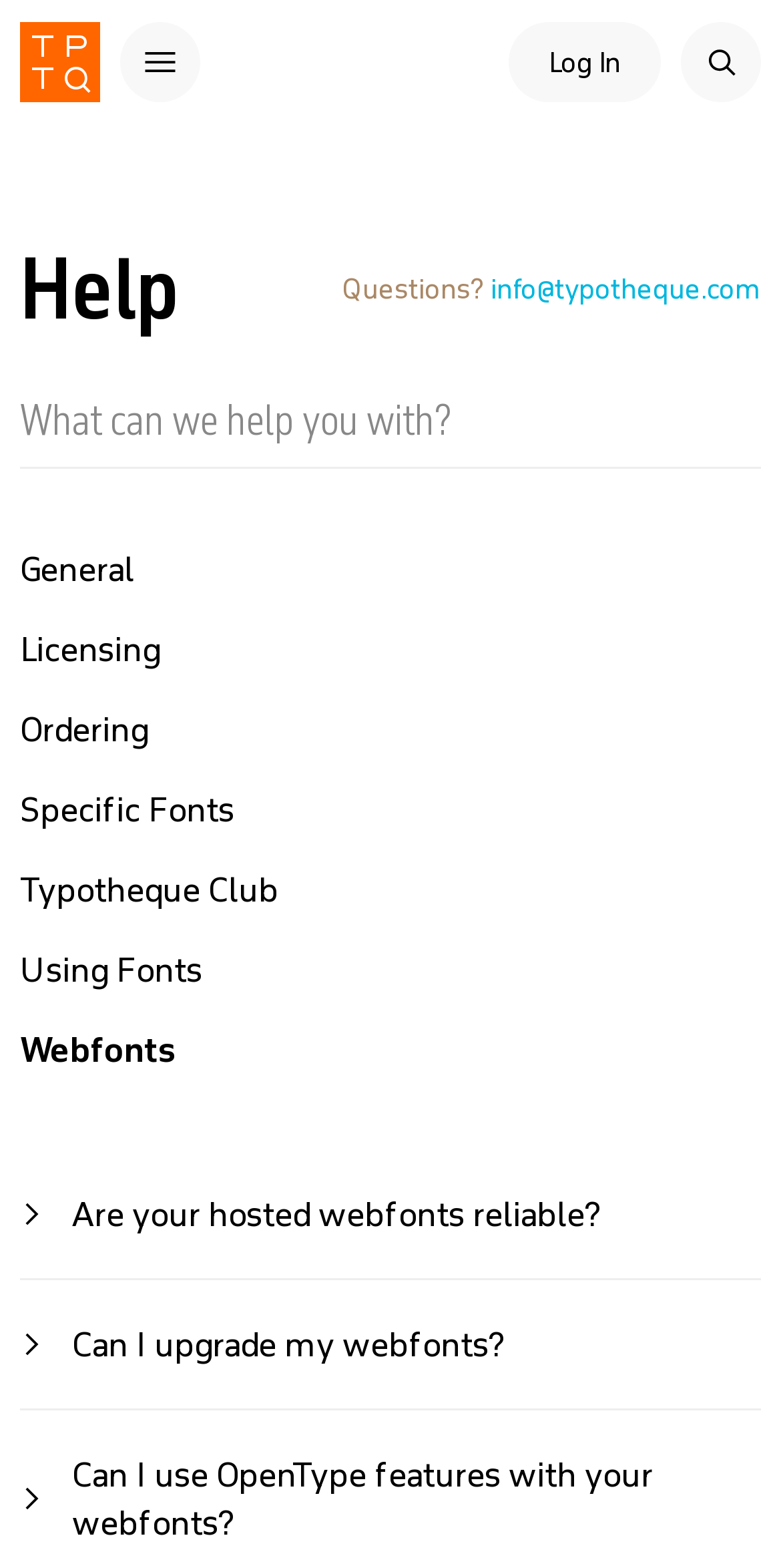Find the coordinates for the bounding box of the element with this description: "instruction tutorial here".

[0.428, 0.166, 0.882, 0.192]